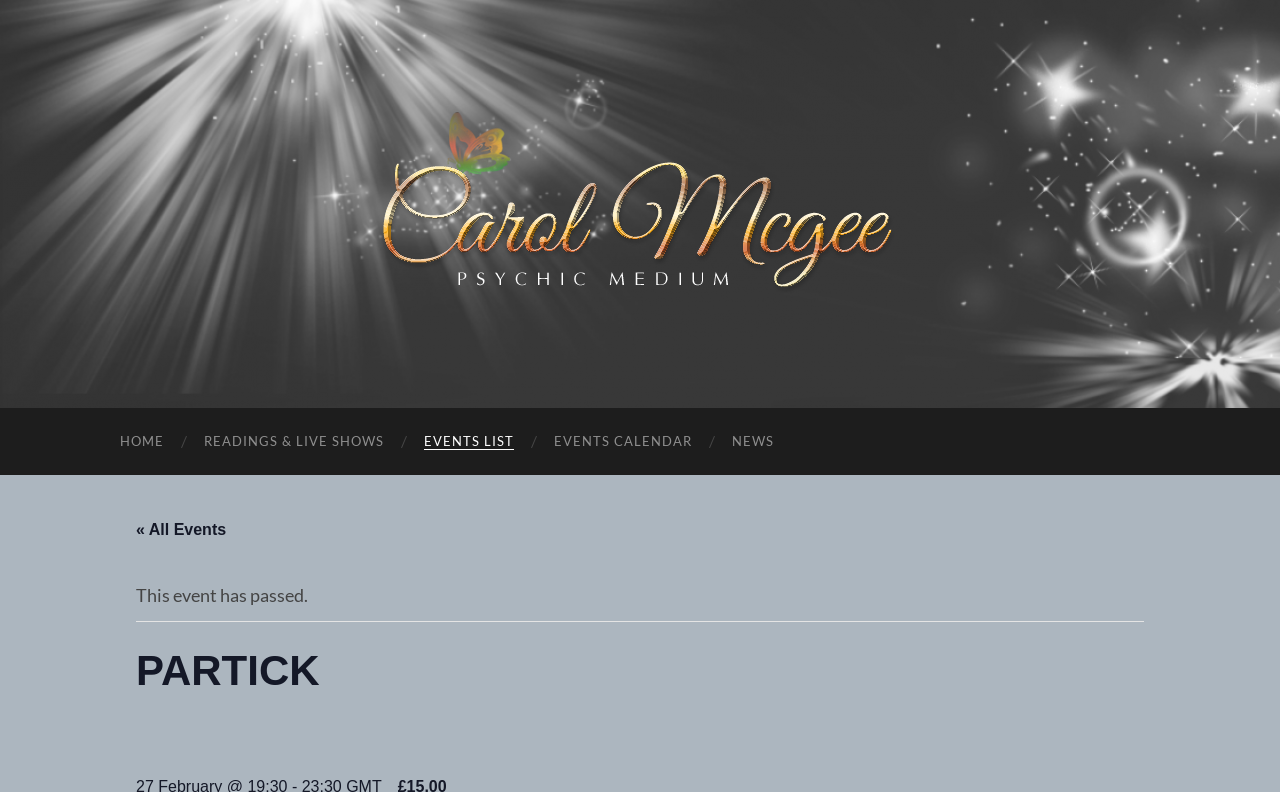Generate a thorough description of the webpage.

The webpage appears to be an event page for a psychic medium, Carol McGee, at The Quarter Gill in Partick. At the top, there is a prominent link with an image, both sharing the same bounding box, displaying Carol McGee's name. 

Below this, there is a navigation menu consisting of five links: 'HOME', 'READINGS & LIVE SHOWS', 'EVENTS LIST', 'EVENTS CALENDAR', and 'NEWS', arranged horizontally from left to right. 

Further down, there is another link, '« All Events', positioned above a static text announcing that 'This event has passed.' 

At the bottom of the page, there is a large heading displaying 'PARTICK', which seems to be the location of the event.